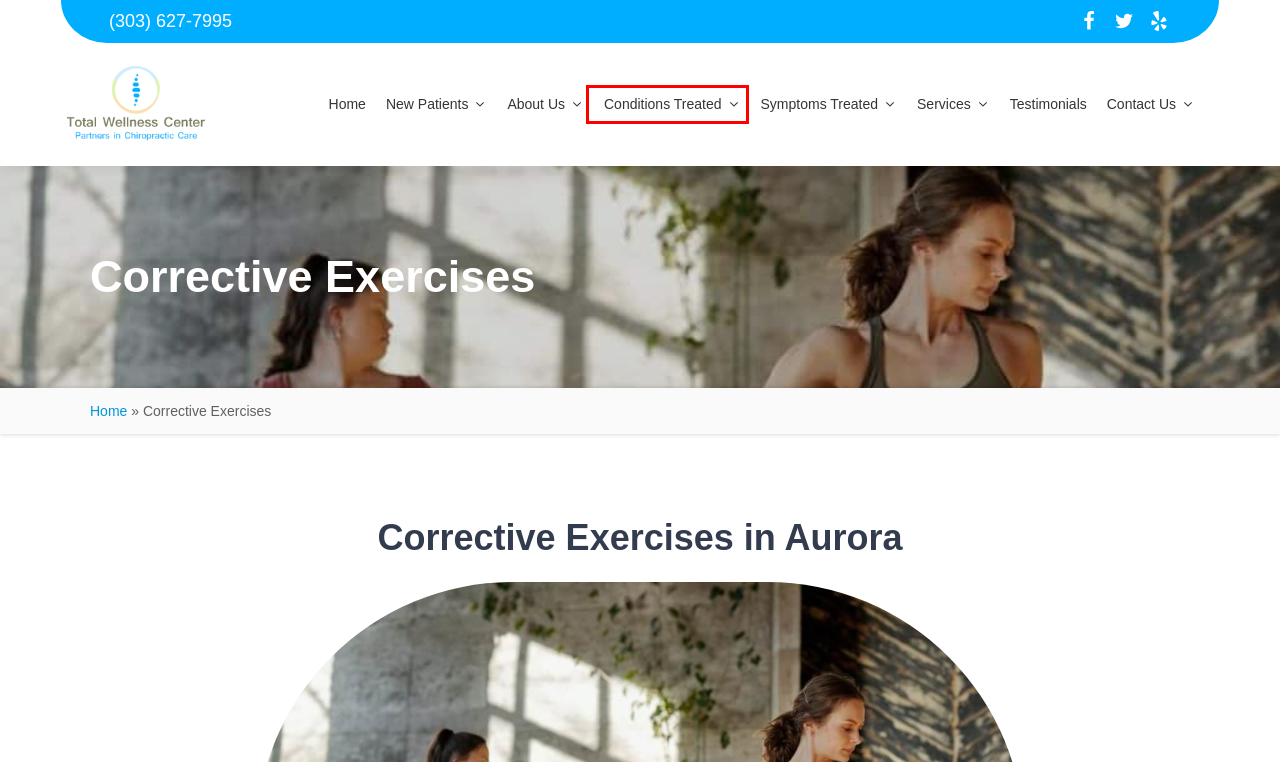Given a screenshot of a webpage with a red bounding box around an element, choose the most appropriate webpage description for the new page displayed after clicking the element within the bounding box. Here are the candidates:
A. Contact Us | Total Wellness Center in Aurora
B. Aurora Chiropractor | Dr. Holly | Total Wellness Center
C. Conditions Treated | Aurora Chiropractor | Total Wellness Center
D. Chiropractic Services | Aurora, CO
E. Chiropractic Care in Aurora Testimonials | Total Wellness Center
F. About Total Wellness Center in Aurora | Your Chiropractor
G. Symptoms We Treat | Total Wellness Center of Aurora
H. New Patient Center in Aurora | Total Wellness Center

C